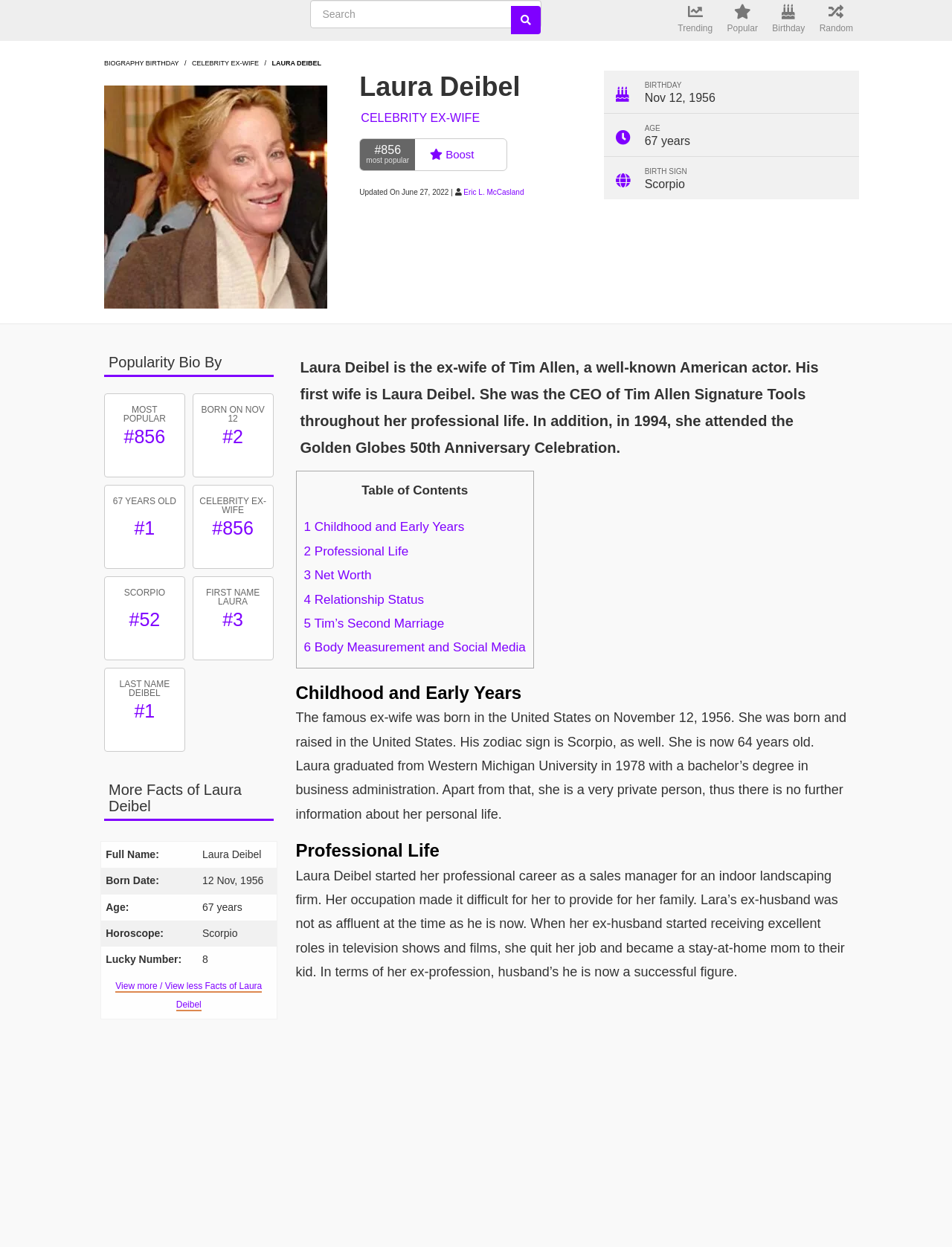Point out the bounding box coordinates of the section to click in order to follow this instruction: "Search for a celebrity".

[0.325, 0.0, 0.569, 0.023]